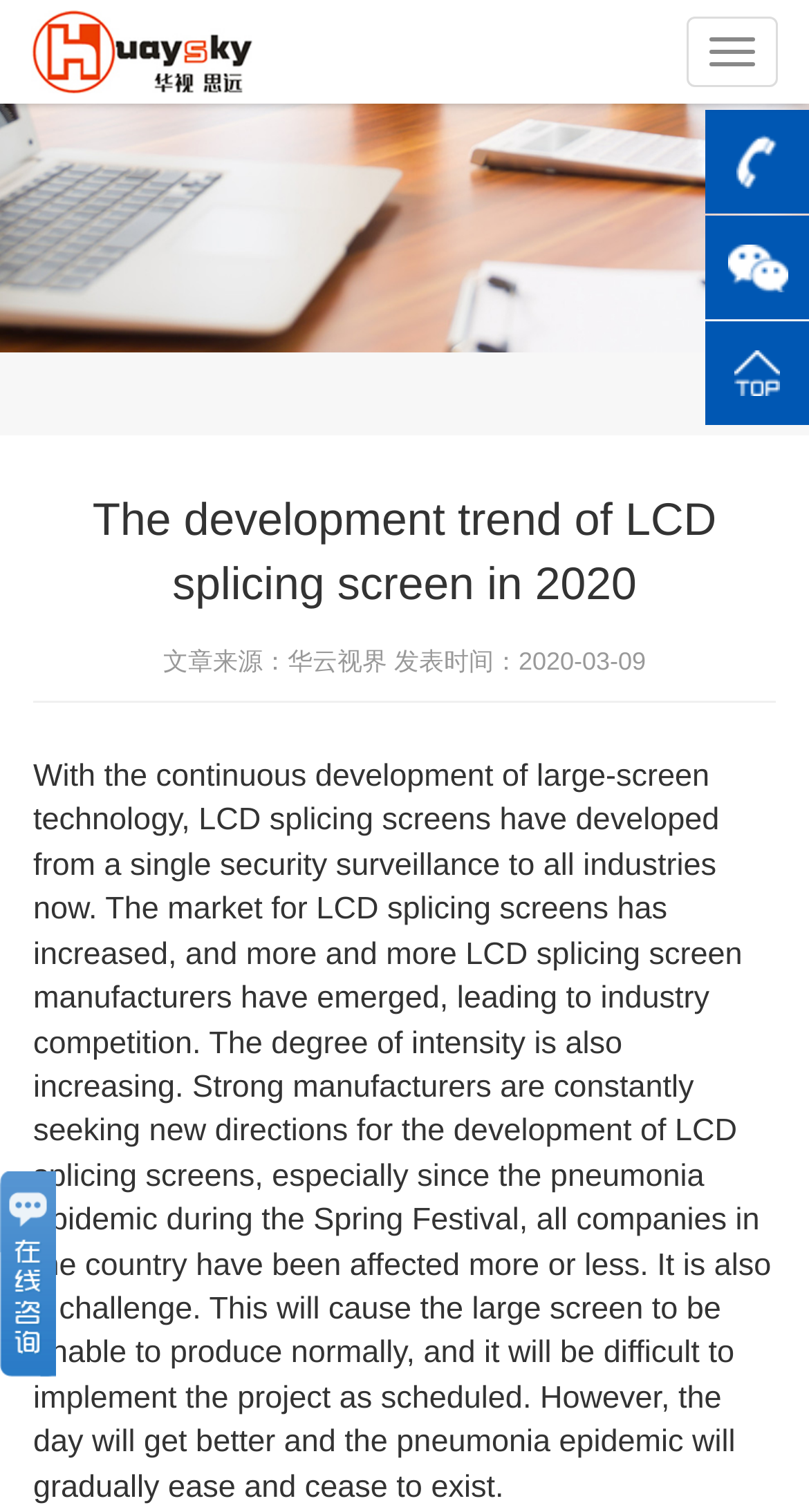When was the article published?
Using the visual information, reply with a single word or short phrase.

2020-03-09